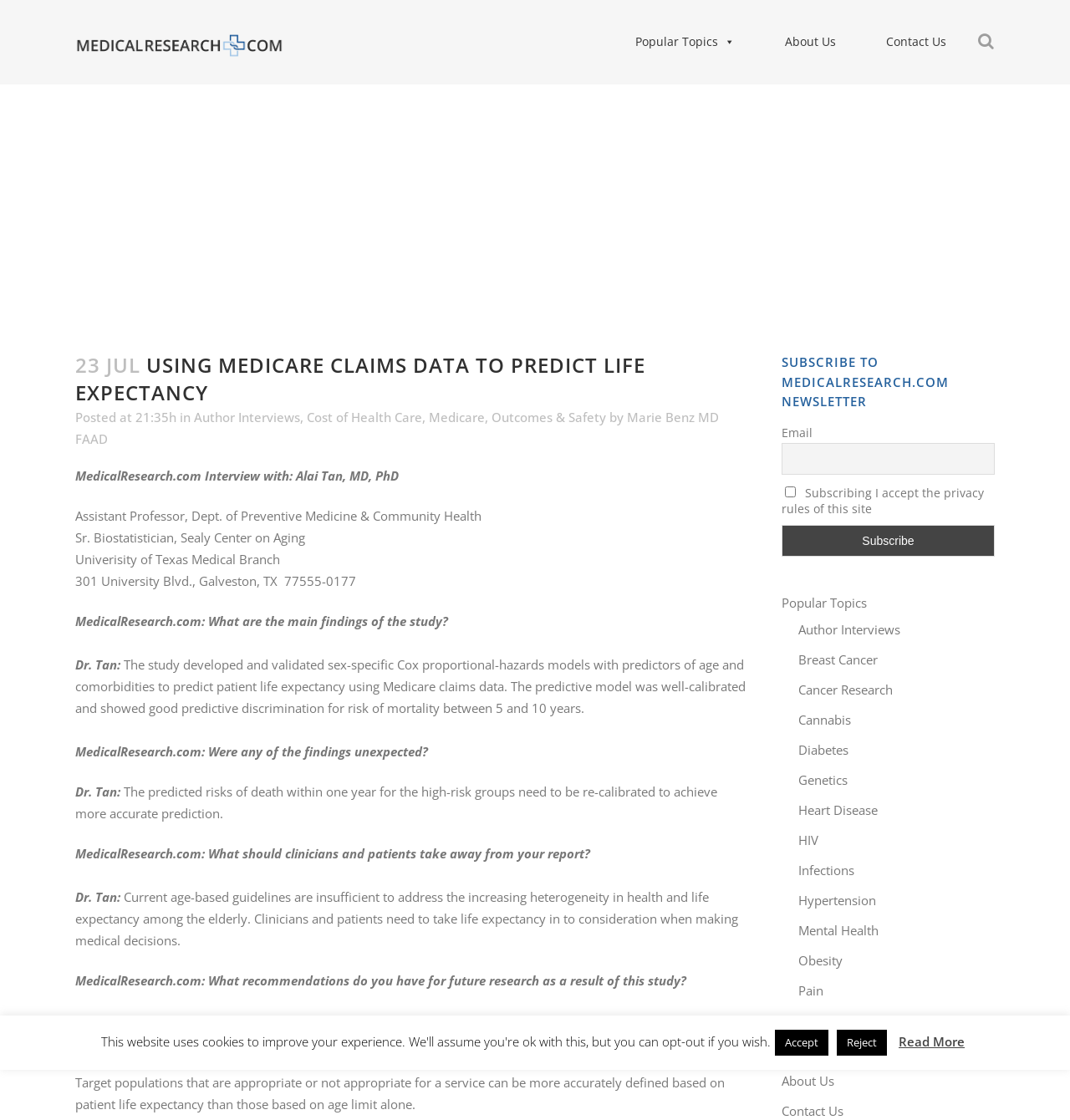Please find the bounding box coordinates for the clickable element needed to perform this instruction: "Learn more about 'Grain Systems'".

None